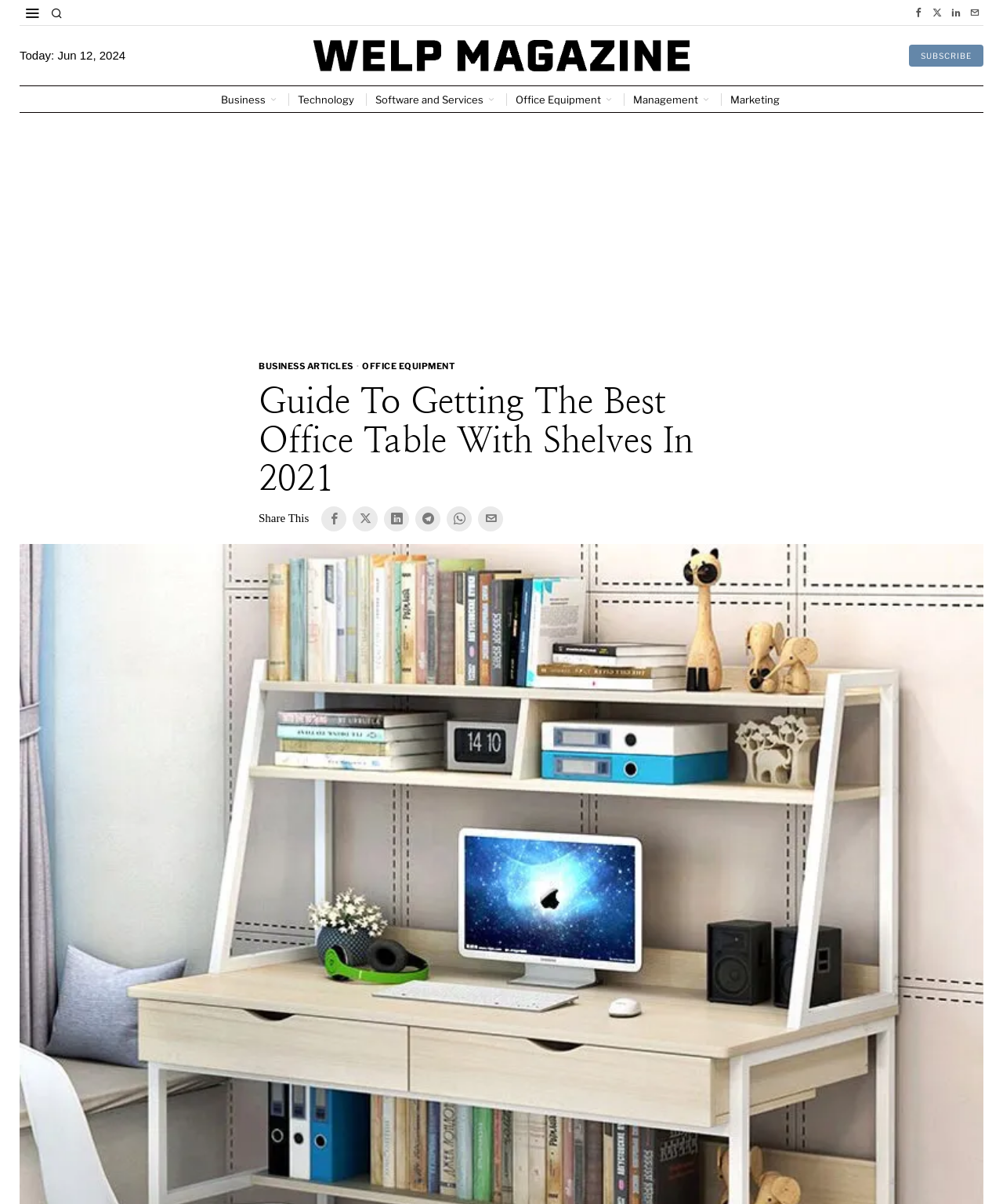What is the category of the article 'Guide To Getting The Best Office Table With Shelves In 2021'?
Analyze the image and deliver a detailed answer to the question.

The category is obtained from the link element 'OFFICE EQUIPMENT' which is located near the heading element 'Guide To Getting The Best Office Table With Shelves In 2021'.